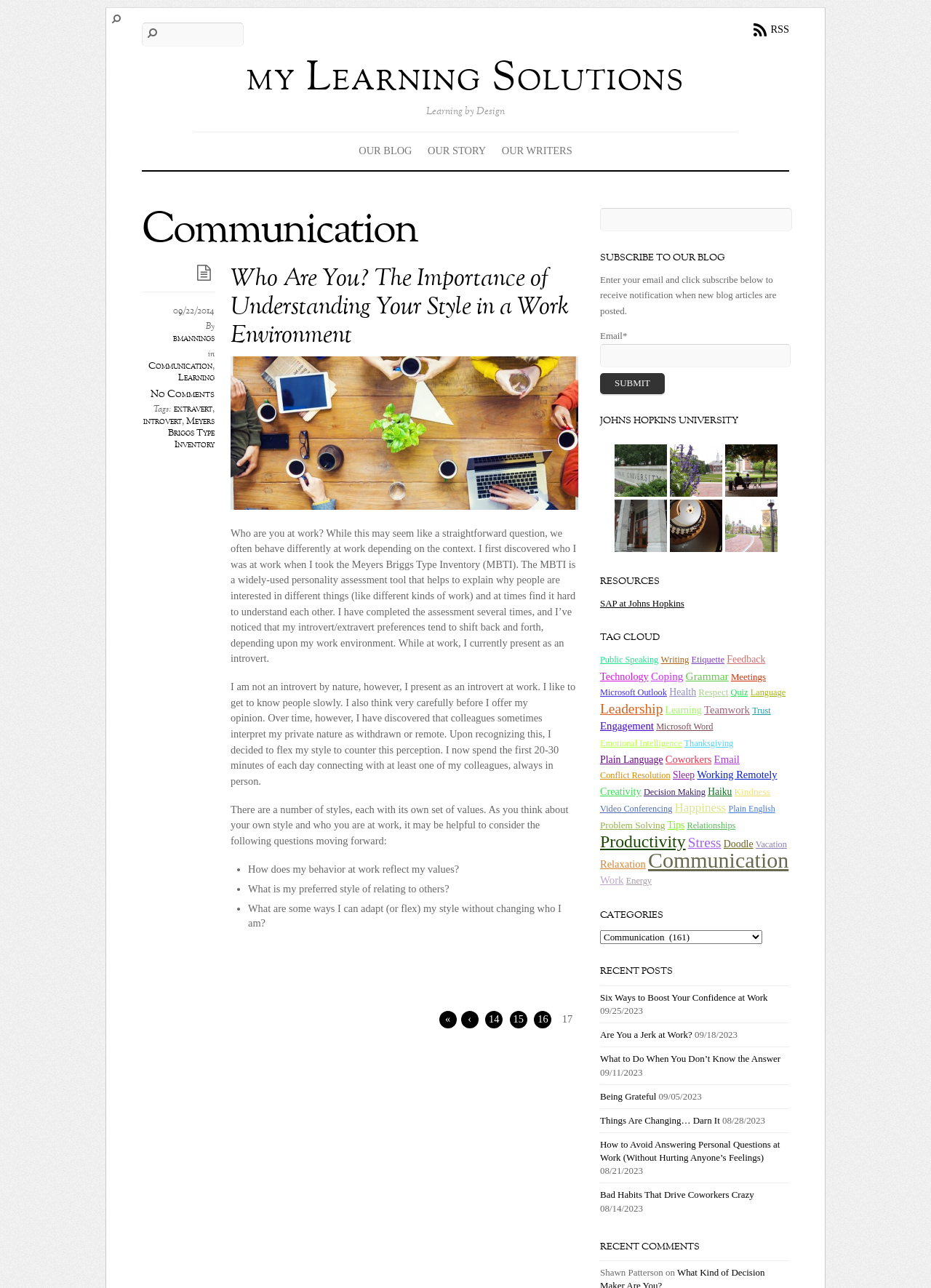Please predict the bounding box coordinates of the element's region where a click is necessary to complete the following instruction: "Search for something". The coordinates should be represented by four float numbers between 0 and 1, i.e., [left, top, right, bottom].

[0.152, 0.018, 0.262, 0.036]